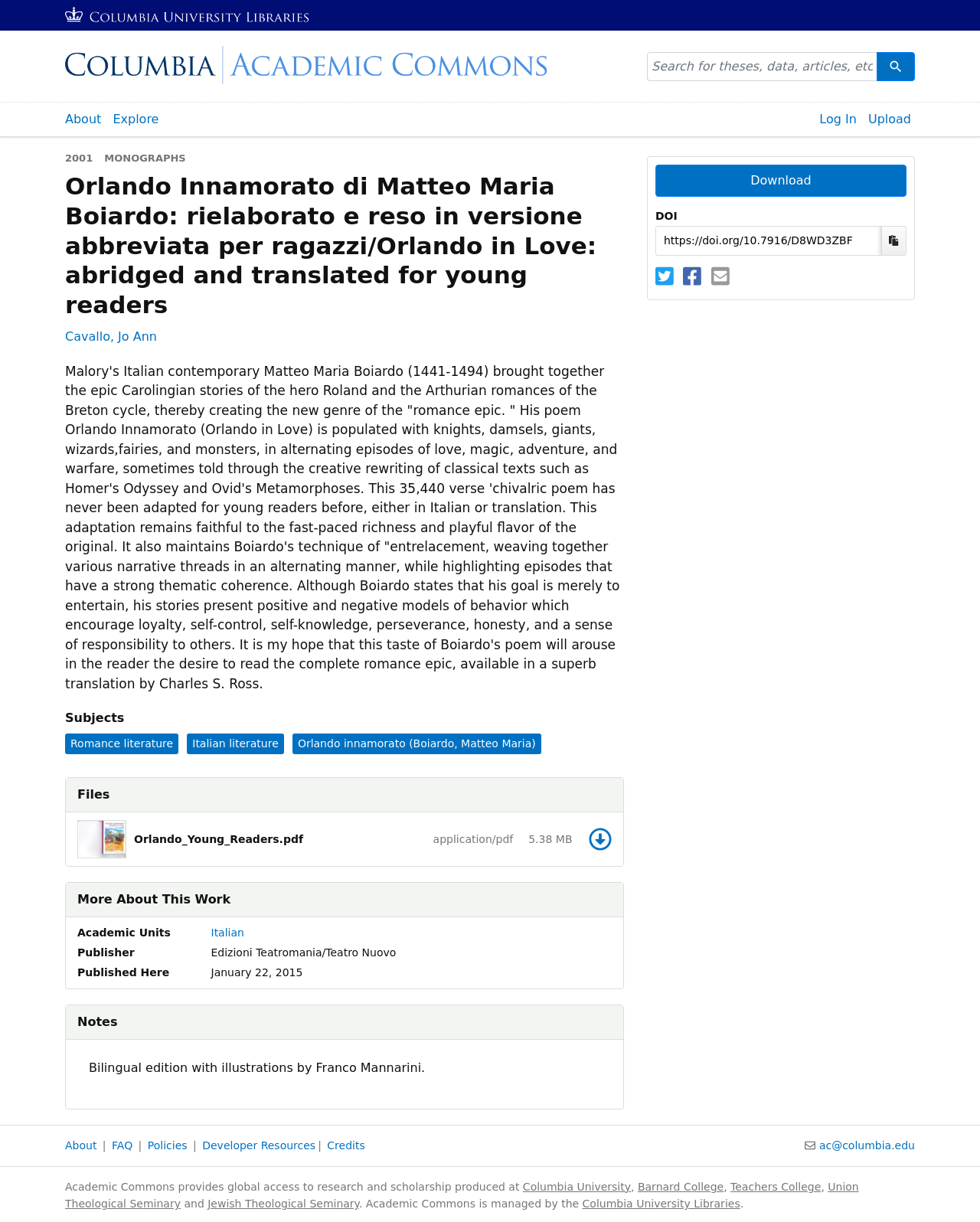Predict the bounding box coordinates for the UI element described as: "FAQ". The coordinates should be four float numbers between 0 and 1, presented as [left, top, right, bottom].

[0.114, 0.933, 0.135, 0.943]